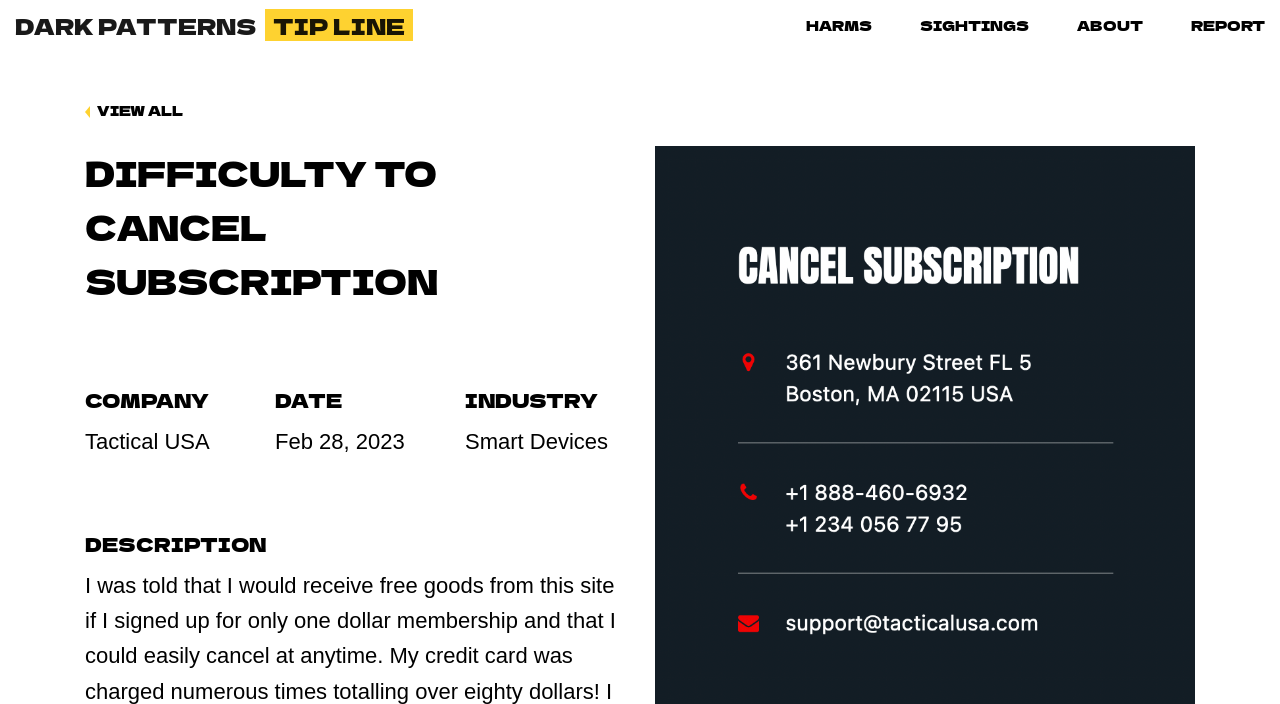Please provide a comprehensive answer to the question based on the screenshot: What industry is mentioned in the webpage?

I found the answer by looking at the 'INDUSTRY' heading and its corresponding StaticText 'Smart Devices'.